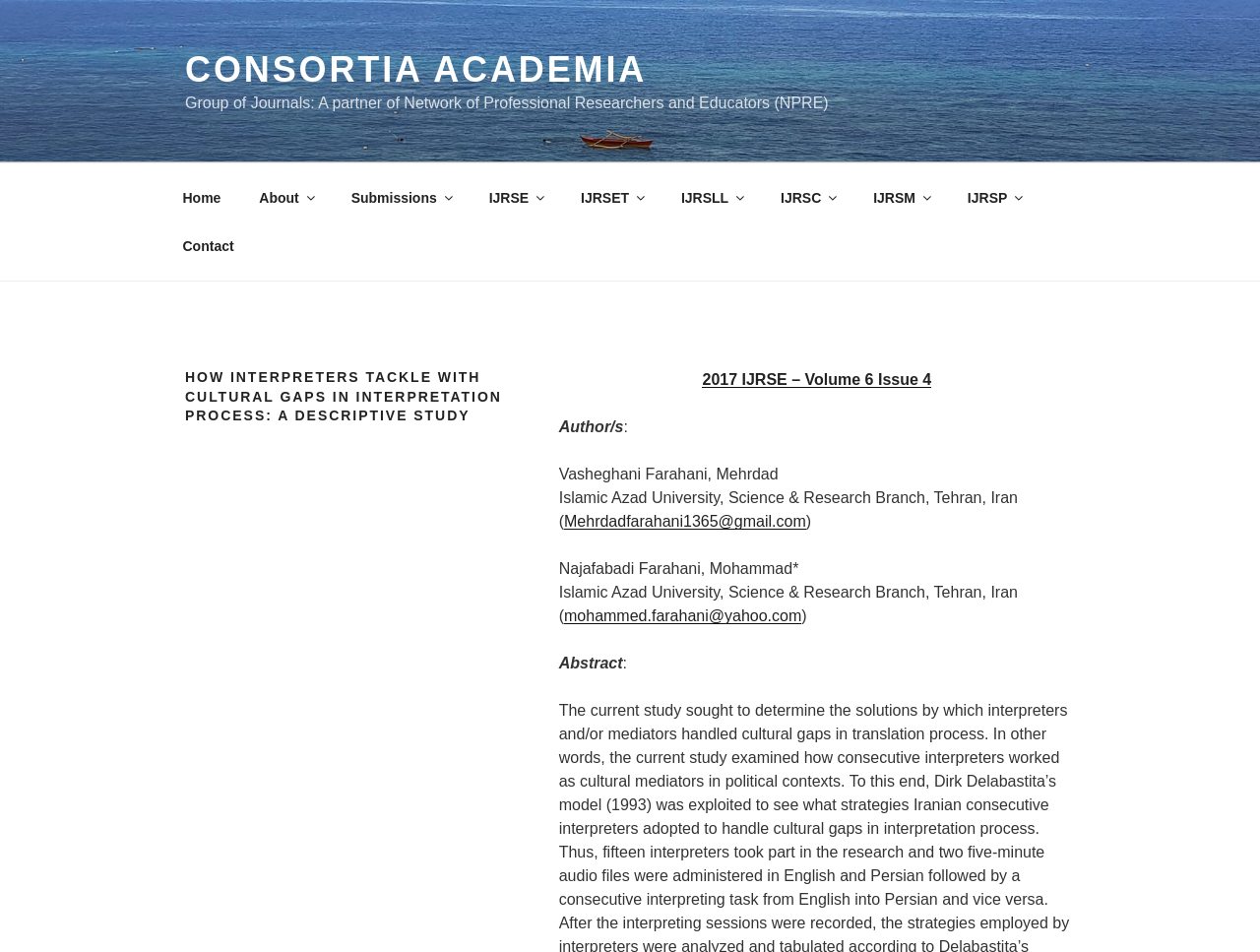What is the affiliation of the author Najafabadi Farahani?
Could you please answer the question thoroughly and with as much detail as possible?

I found the answer by looking at the section of the page that lists the authors and their affiliations. The author Najafabadi Farahani has an affiliation listed, which is Islamic Azad University, Science & Research Branch, Tehran, Iran.